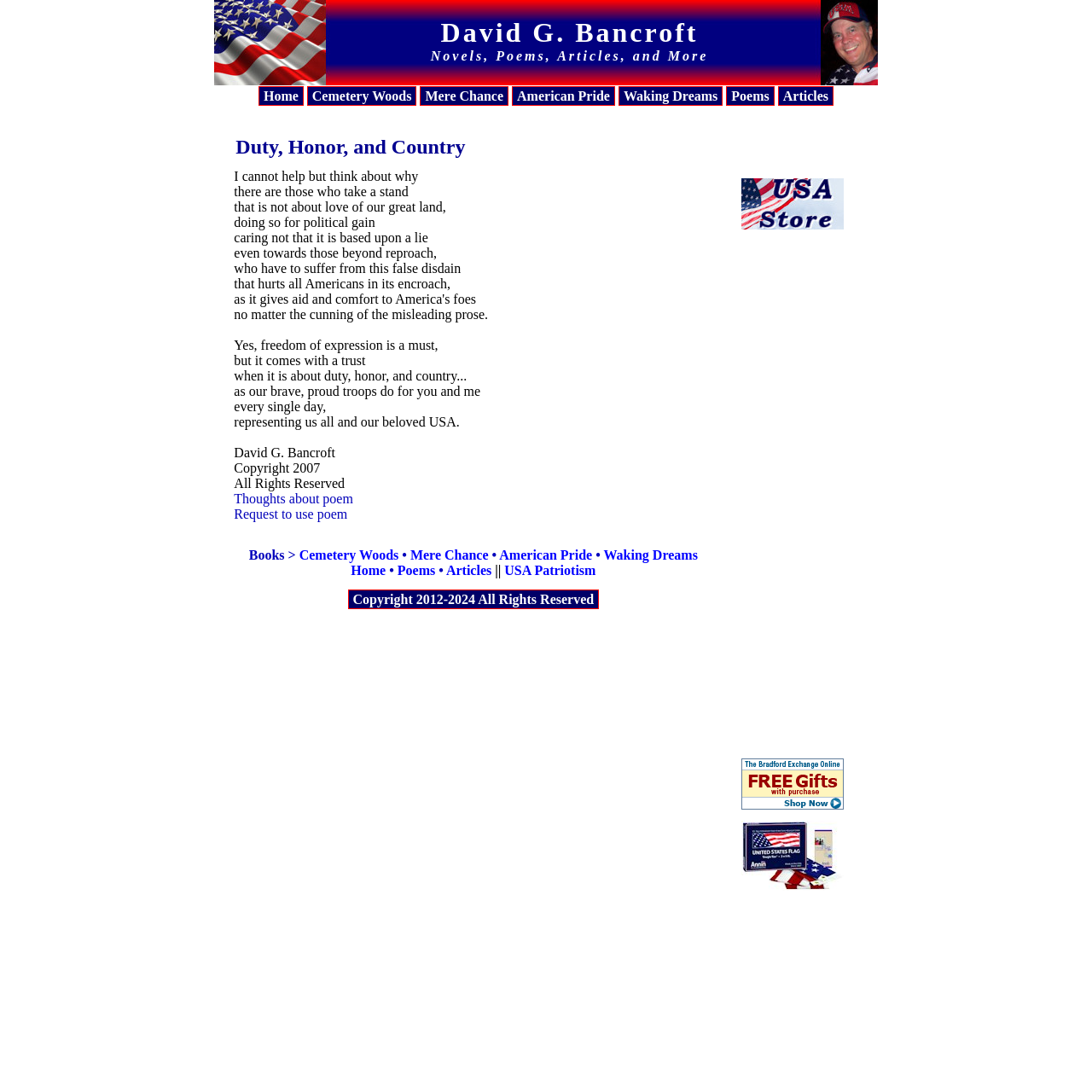Please mark the clickable region by giving the bounding box coordinates needed to complete this instruction: "Check the 'Copyright' information".

[0.318, 0.54, 0.549, 0.558]